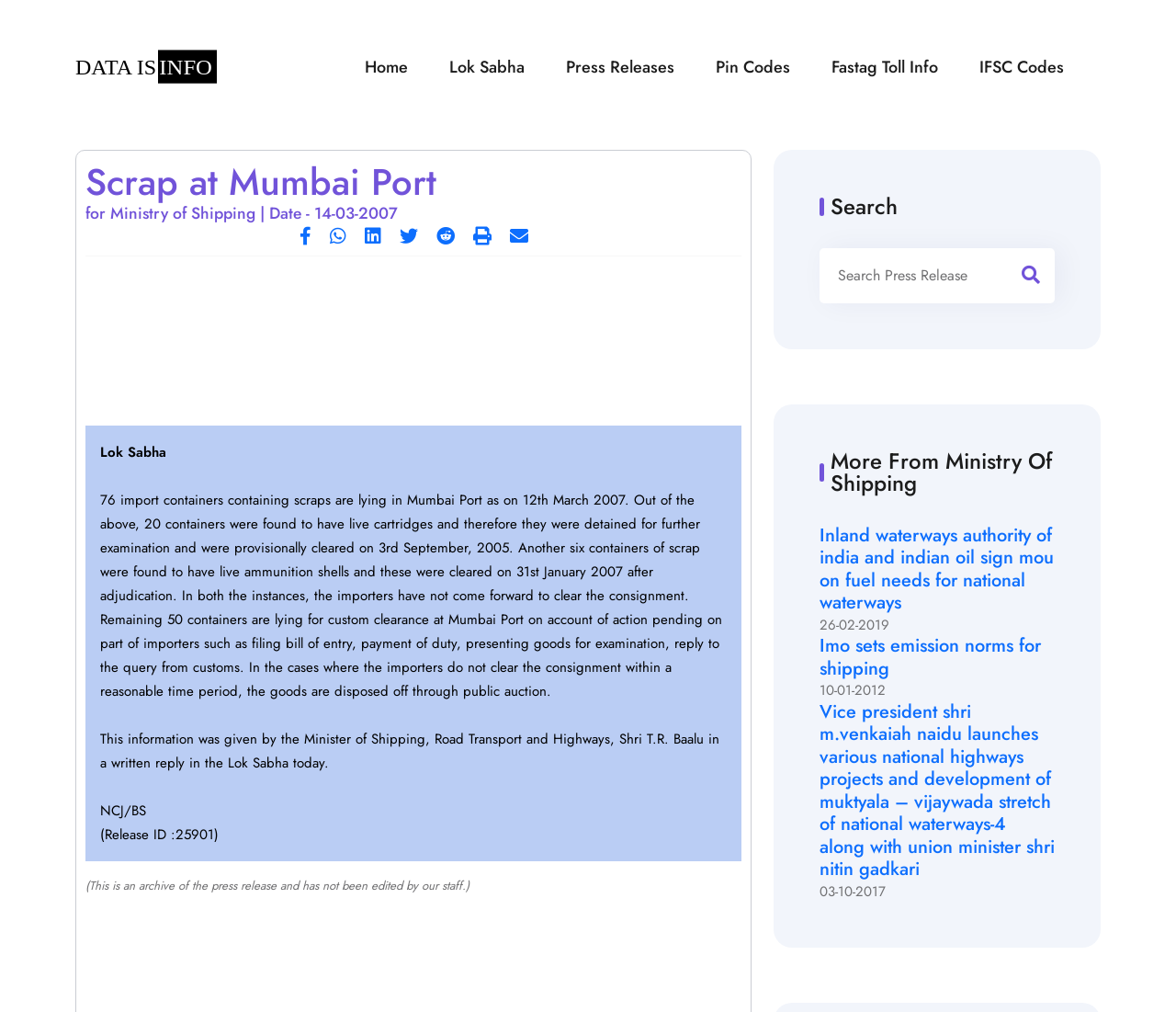Please find the bounding box coordinates of the element that needs to be clicked to perform the following instruction: "Visit Ministry of Shipping website". The bounding box coordinates should be four float numbers between 0 and 1, represented as [left, top, right, bottom].

[0.094, 0.198, 0.217, 0.222]